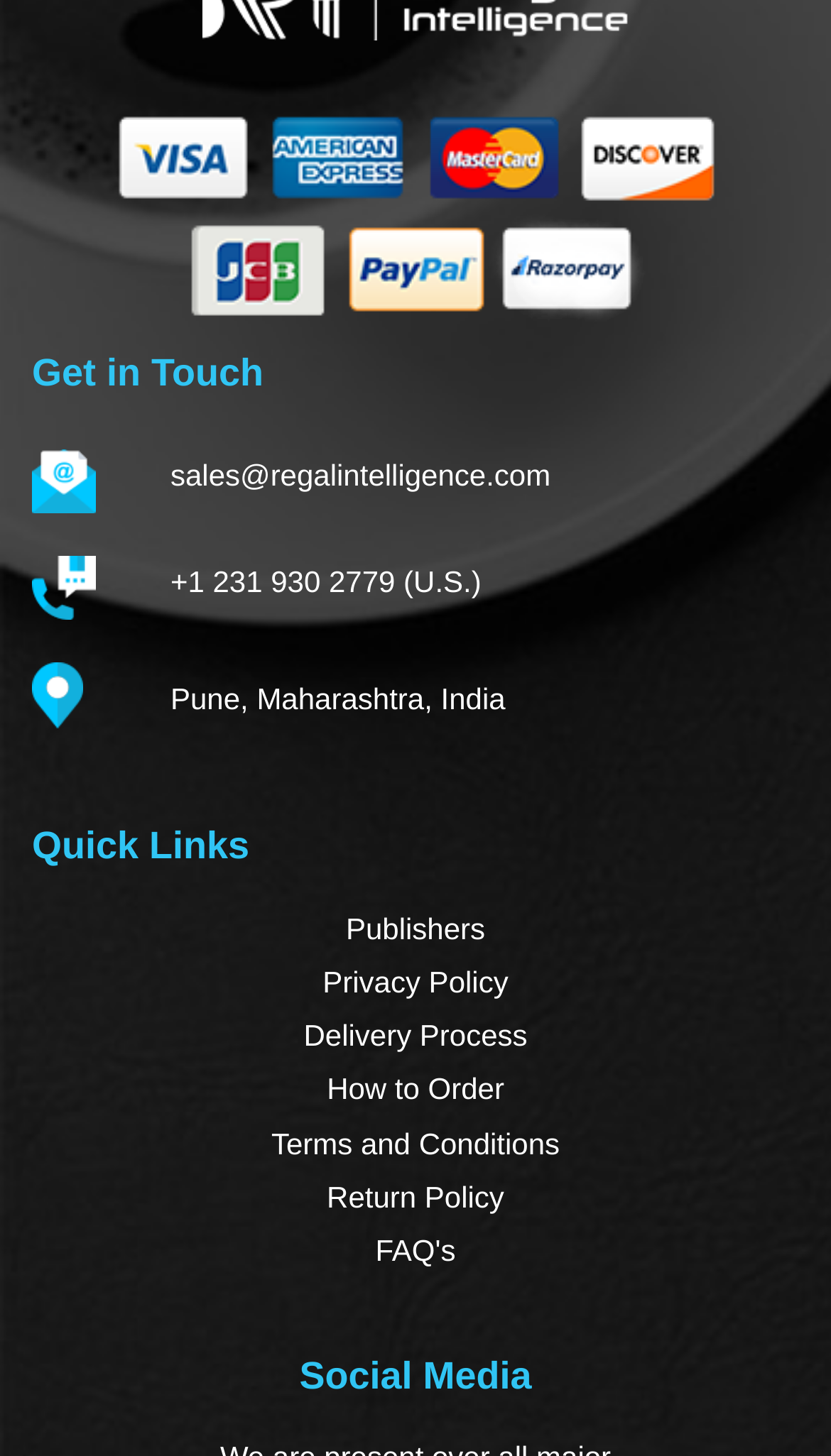Provide your answer in one word or a succinct phrase for the question: 
What is the phone number for the U.S.?

+1 231 930 2779